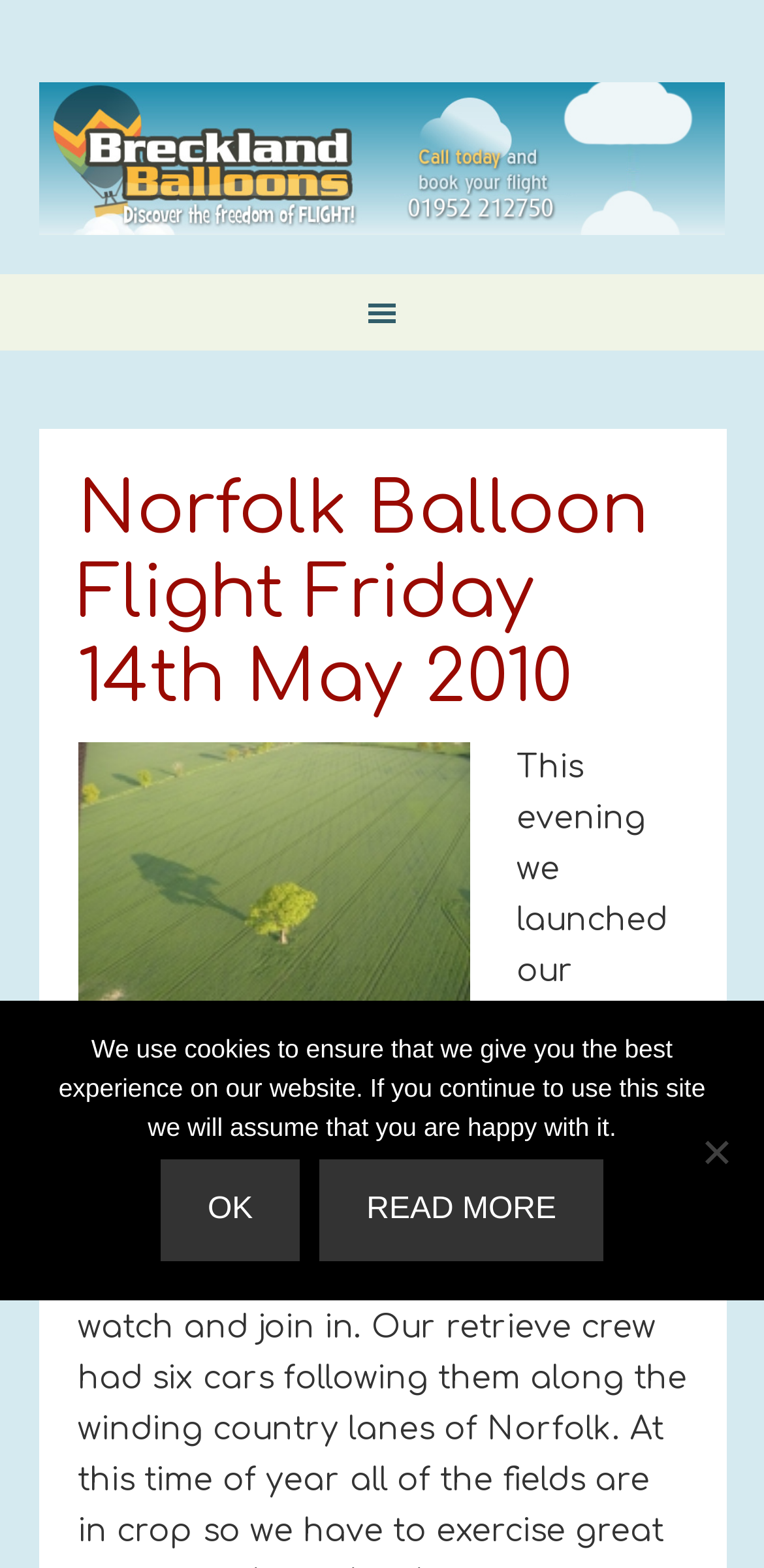Please find and generate the text of the main header of the webpage.

Norfolk Balloon Flight Friday 14th May 2010